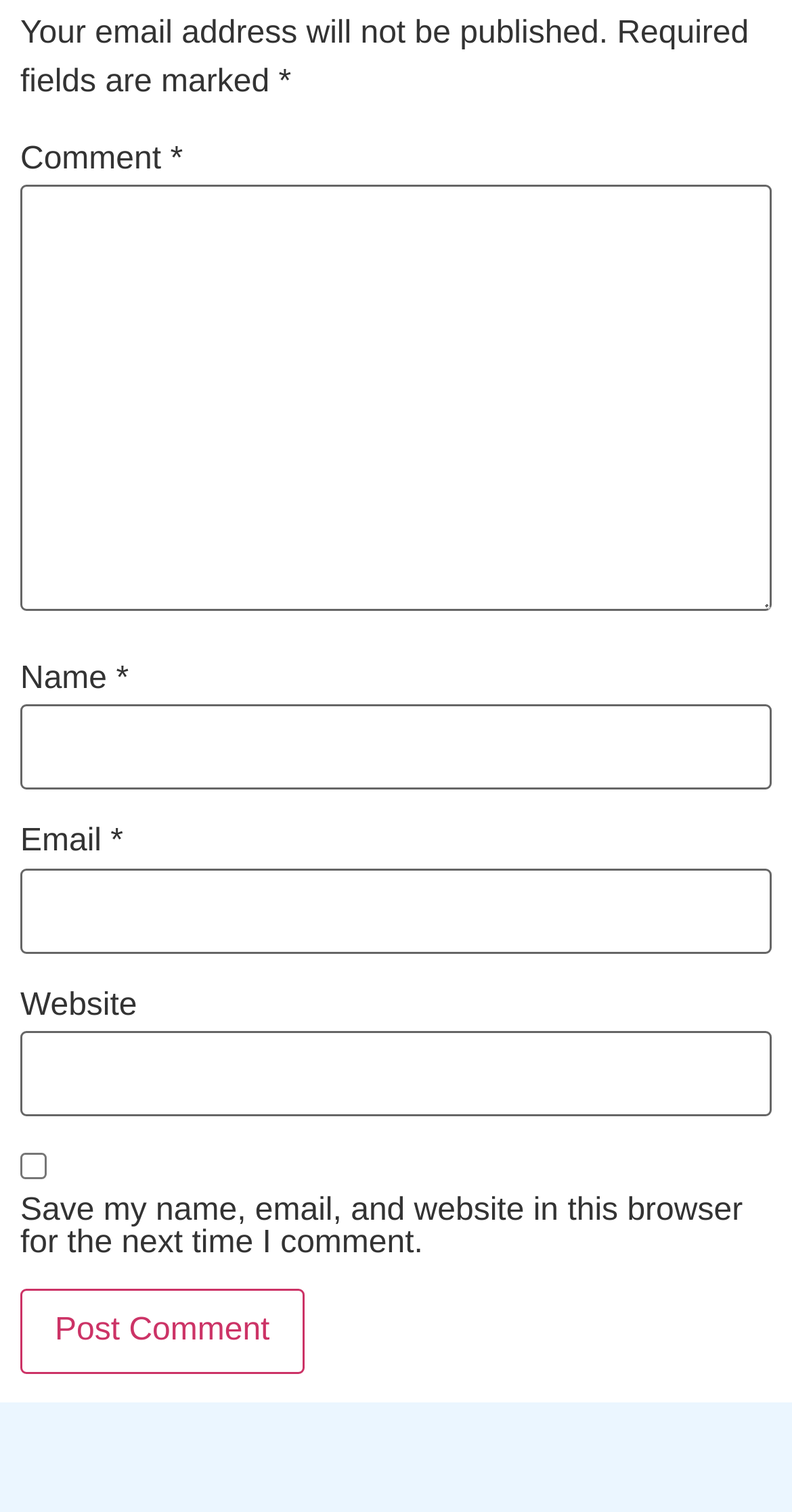What is required to post a comment?
Examine the screenshot and reply with a single word or phrase.

Name, Email, Comment